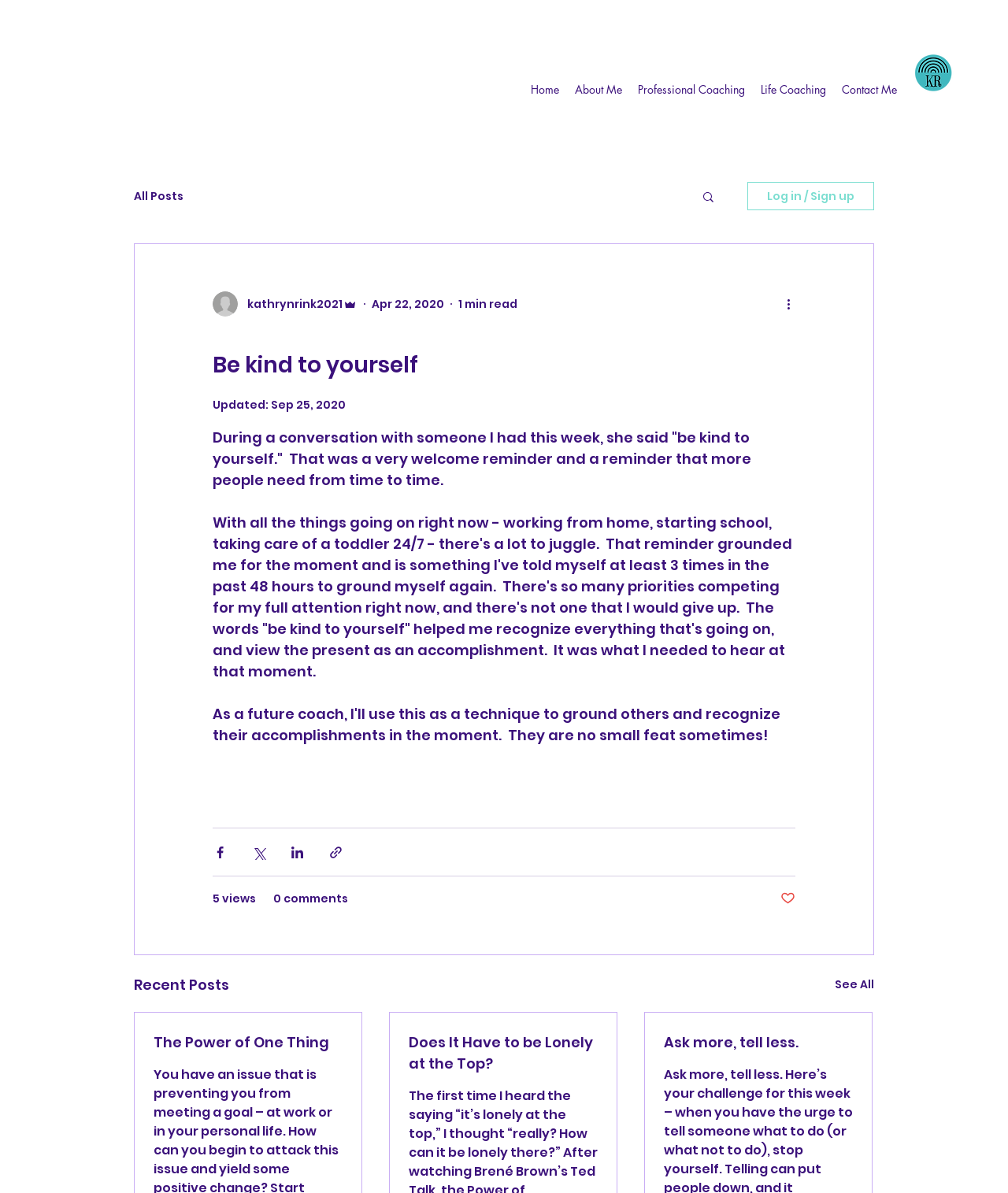Identify the bounding box coordinates of the section that should be clicked to achieve the task described: "Click on the 'Home' link".

[0.519, 0.055, 0.562, 0.095]